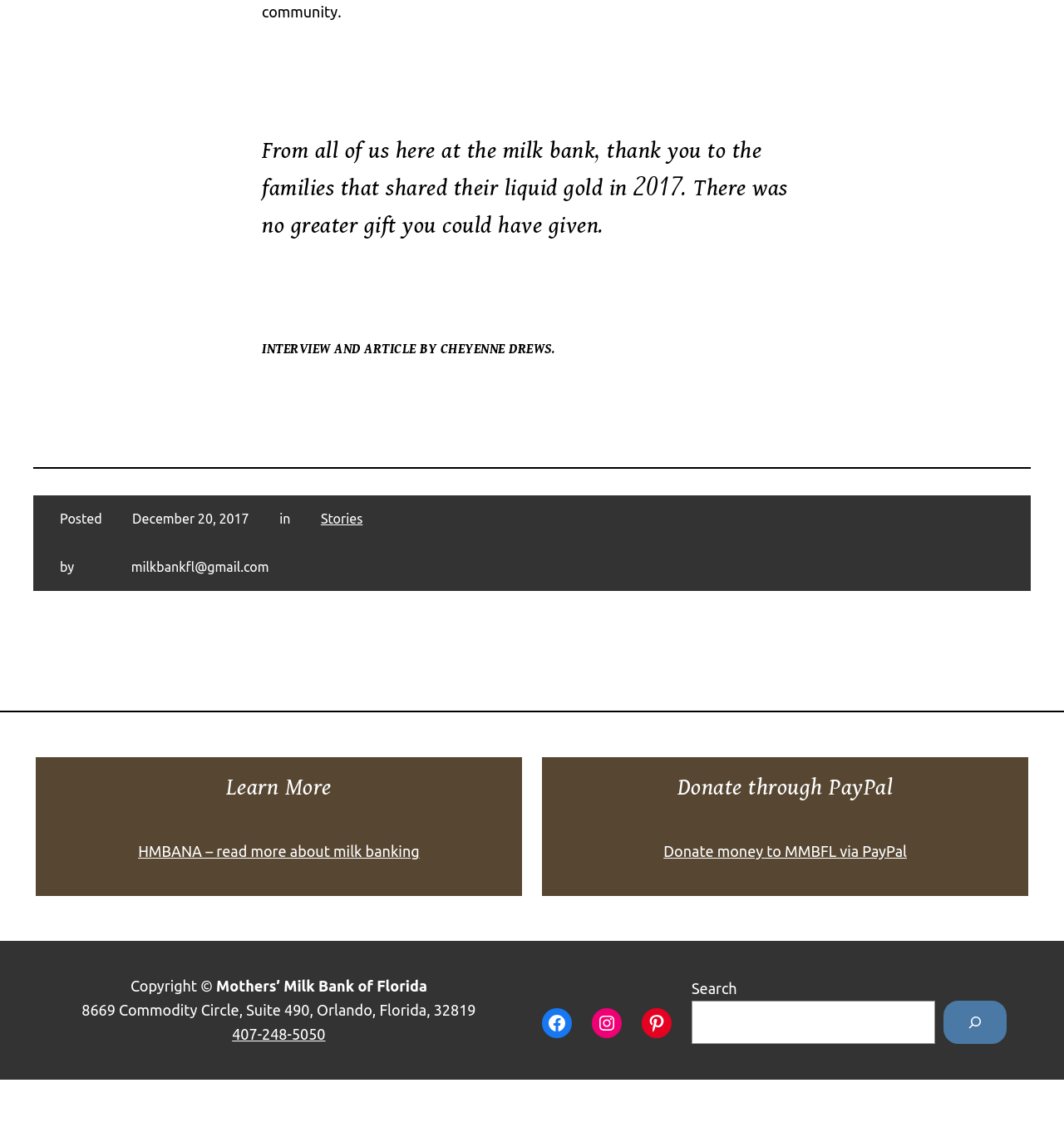Please indicate the bounding box coordinates of the element's region to be clicked to achieve the instruction: "Search for something". Provide the coordinates as four float numbers between 0 and 1, i.e., [left, top, right, bottom].

[0.887, 0.876, 0.946, 0.914]